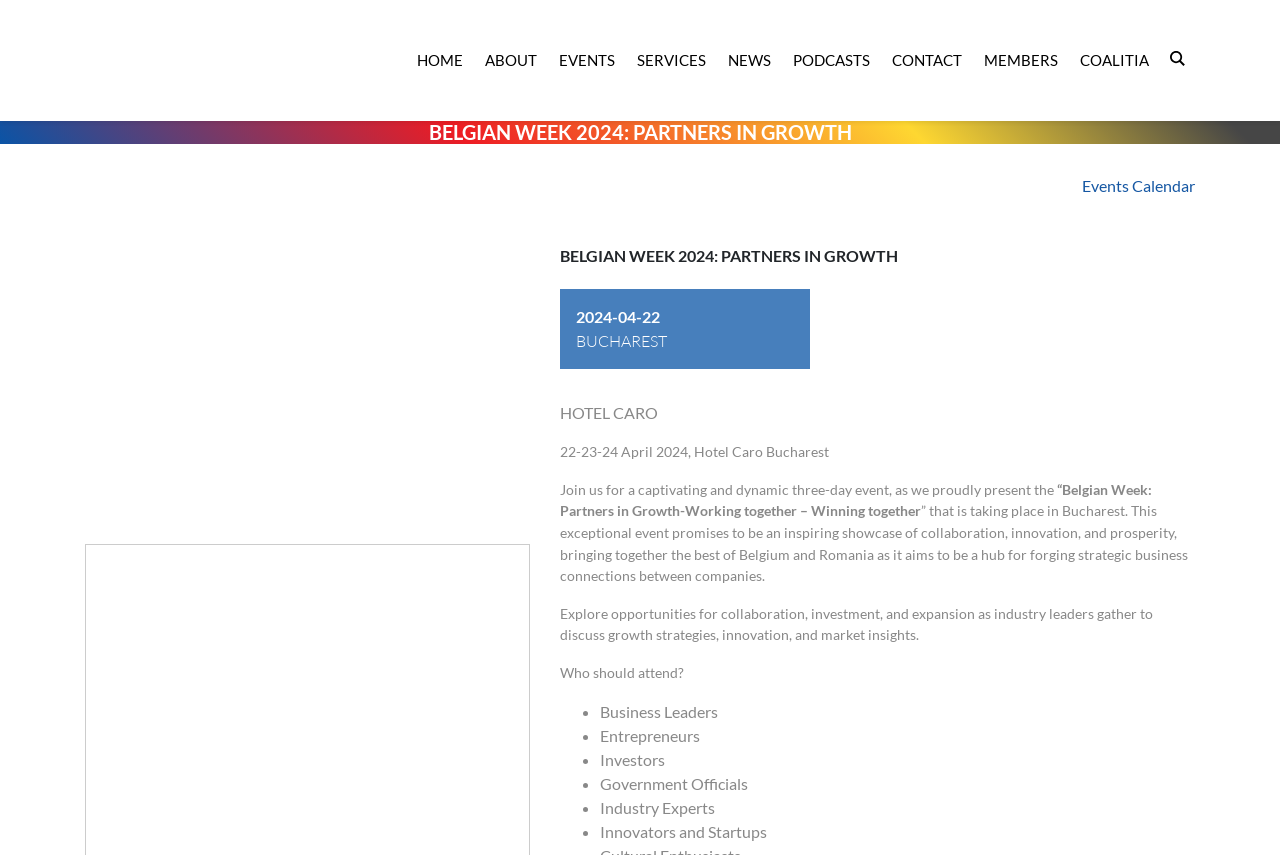Find the bounding box coordinates for the area you need to click to carry out the instruction: "Explore the PODCASTS section". The coordinates should be four float numbers between 0 and 1, indicated as [left, top, right, bottom].

[0.615, 0.054, 0.684, 0.087]